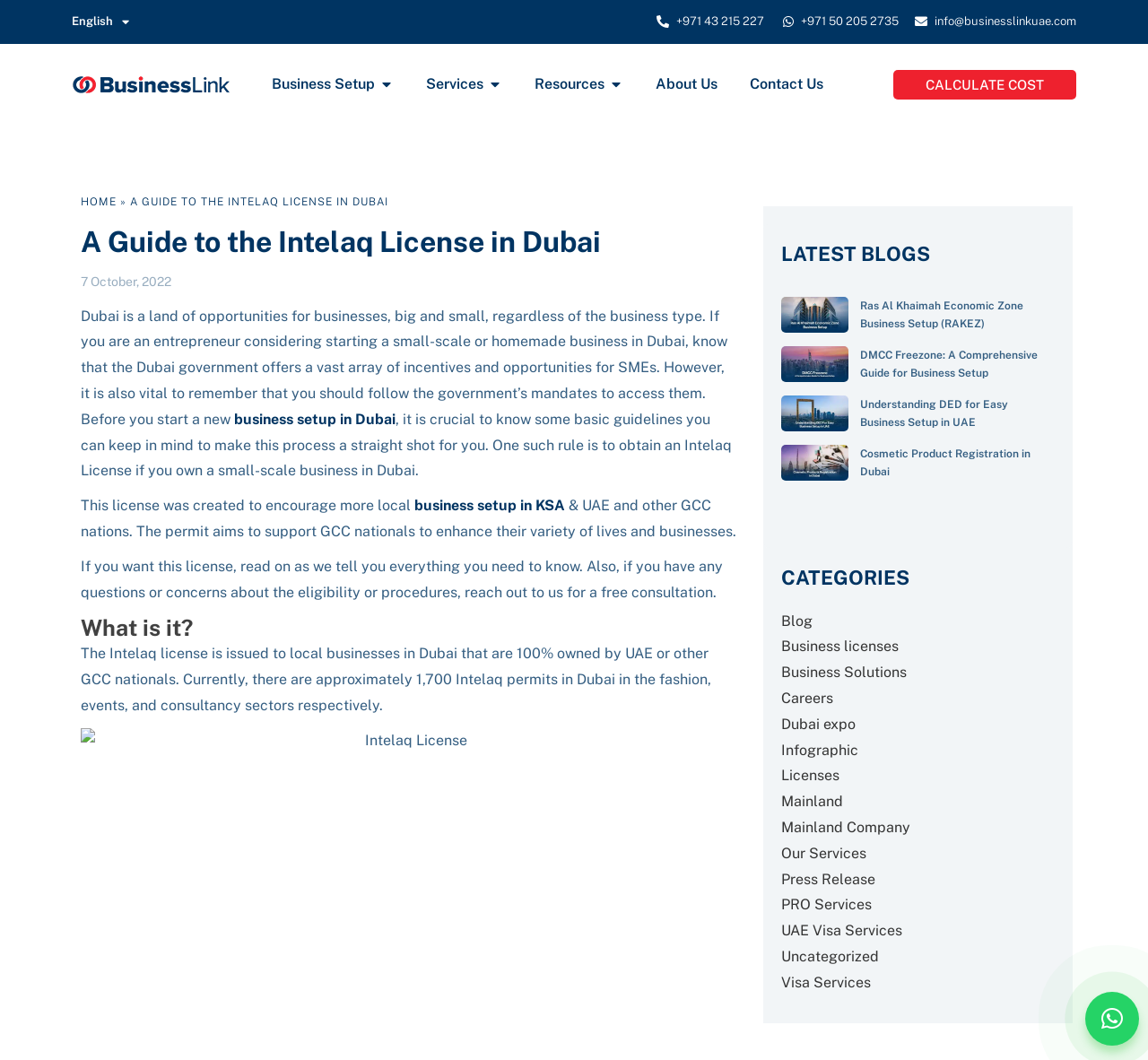Given the element description "+971 50 205 2735", identify the bounding box of the corresponding UI element.

[0.677, 0.008, 0.782, 0.033]